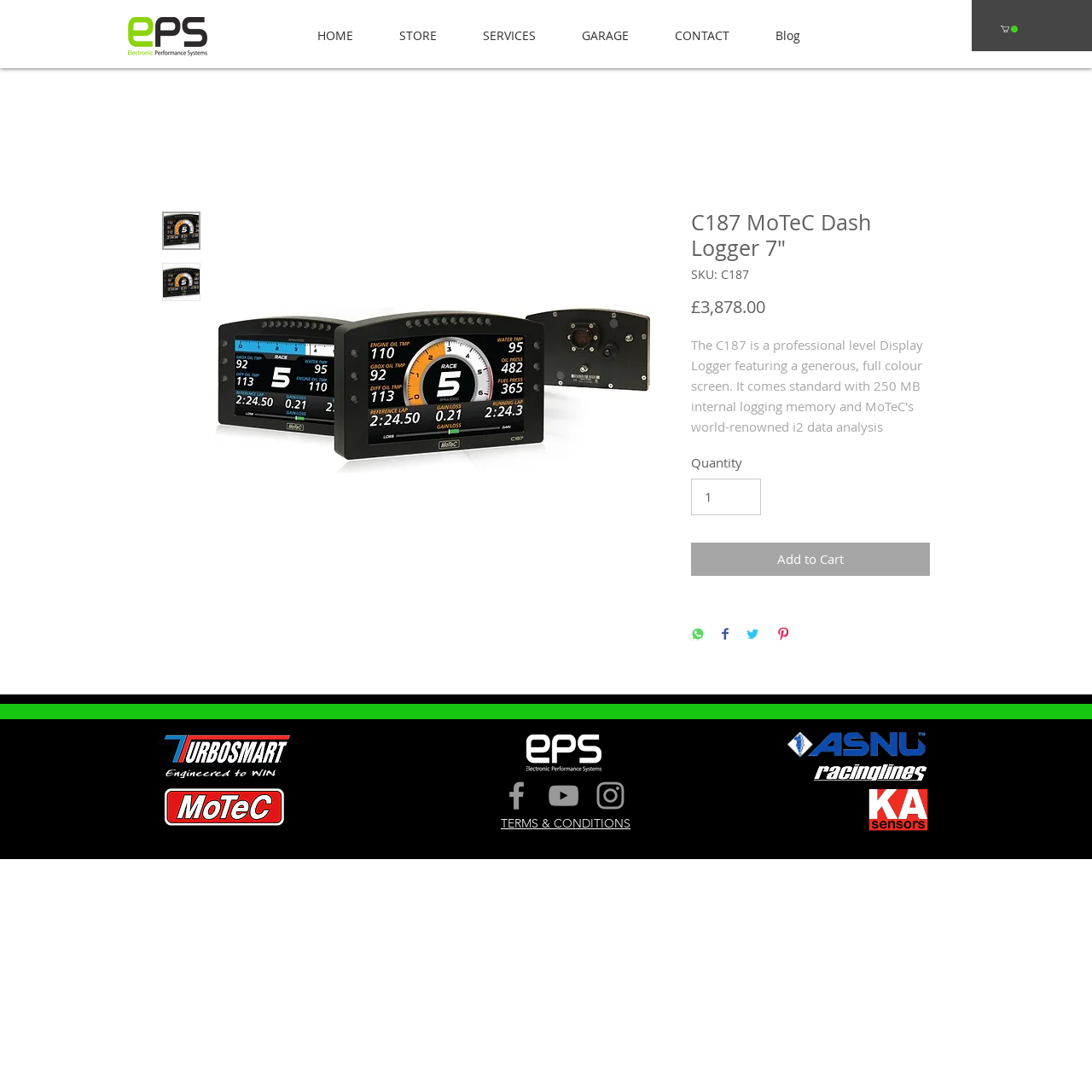What is the size of the screen on the C187 MoTeC Dash Logger?
Answer with a single word or phrase by referring to the visual content.

7 inches